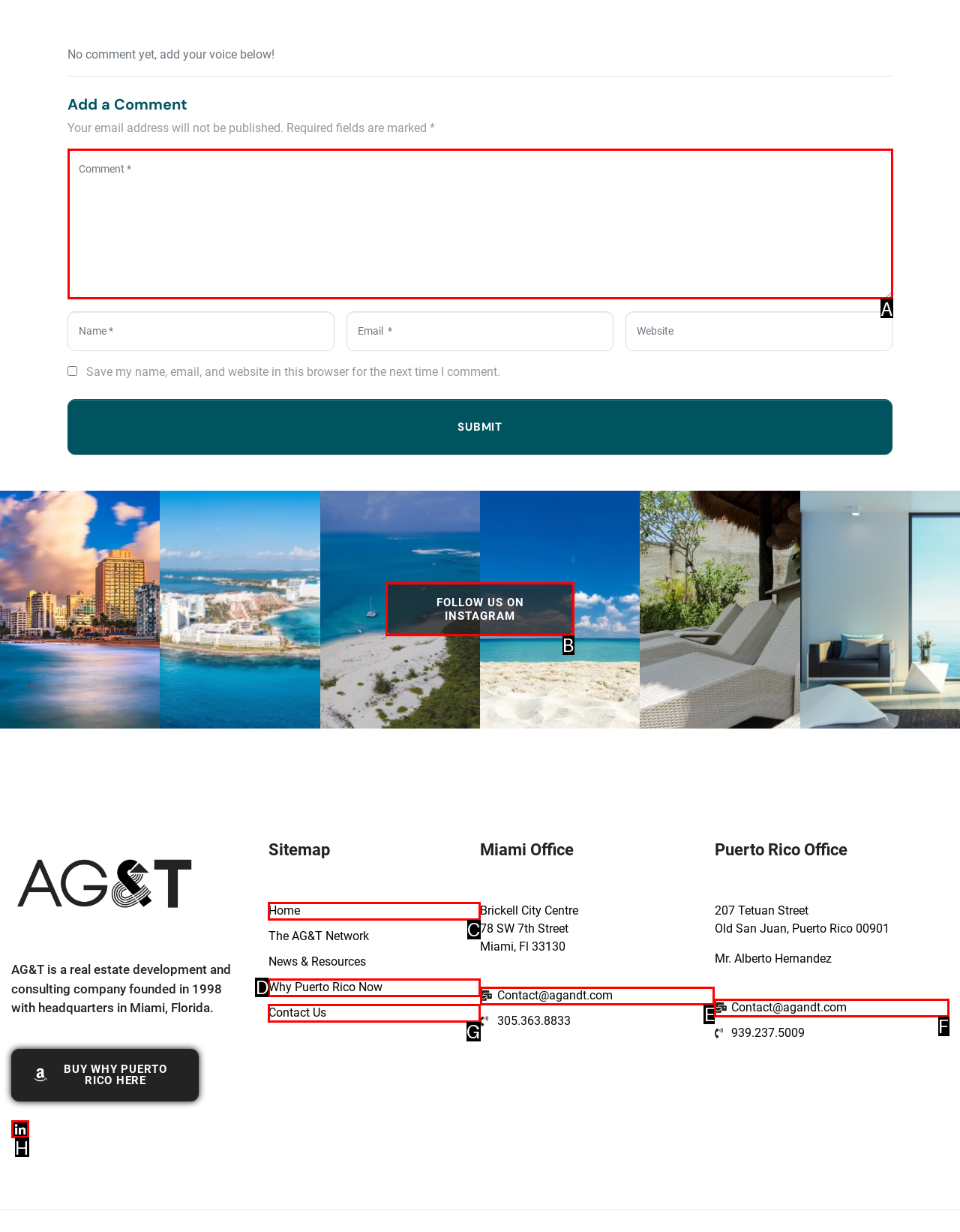Select the letter of the option that should be clicked to achieve the specified task: Follow us on Instagram. Respond with just the letter.

B